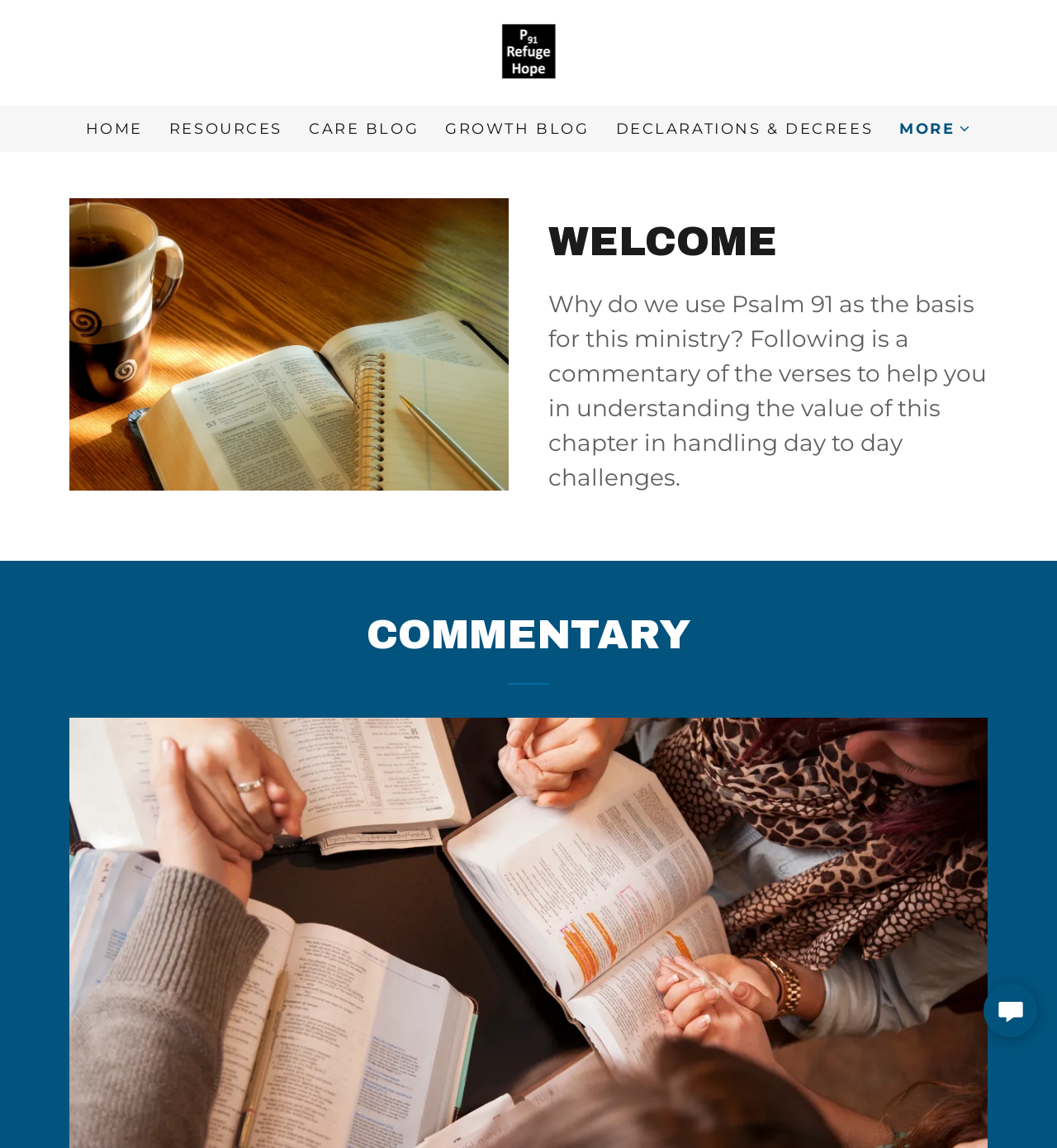What is the position of the 'MORE' button?
Give a detailed response to the question by analyzing the screenshot.

I determined the position of the 'MORE' button by comparing its bounding box coordinate [0.851, 0.104, 0.919, 0.121] with the coordinates of other elements on the top navigation bar, and found that it is located at the rightmost position.